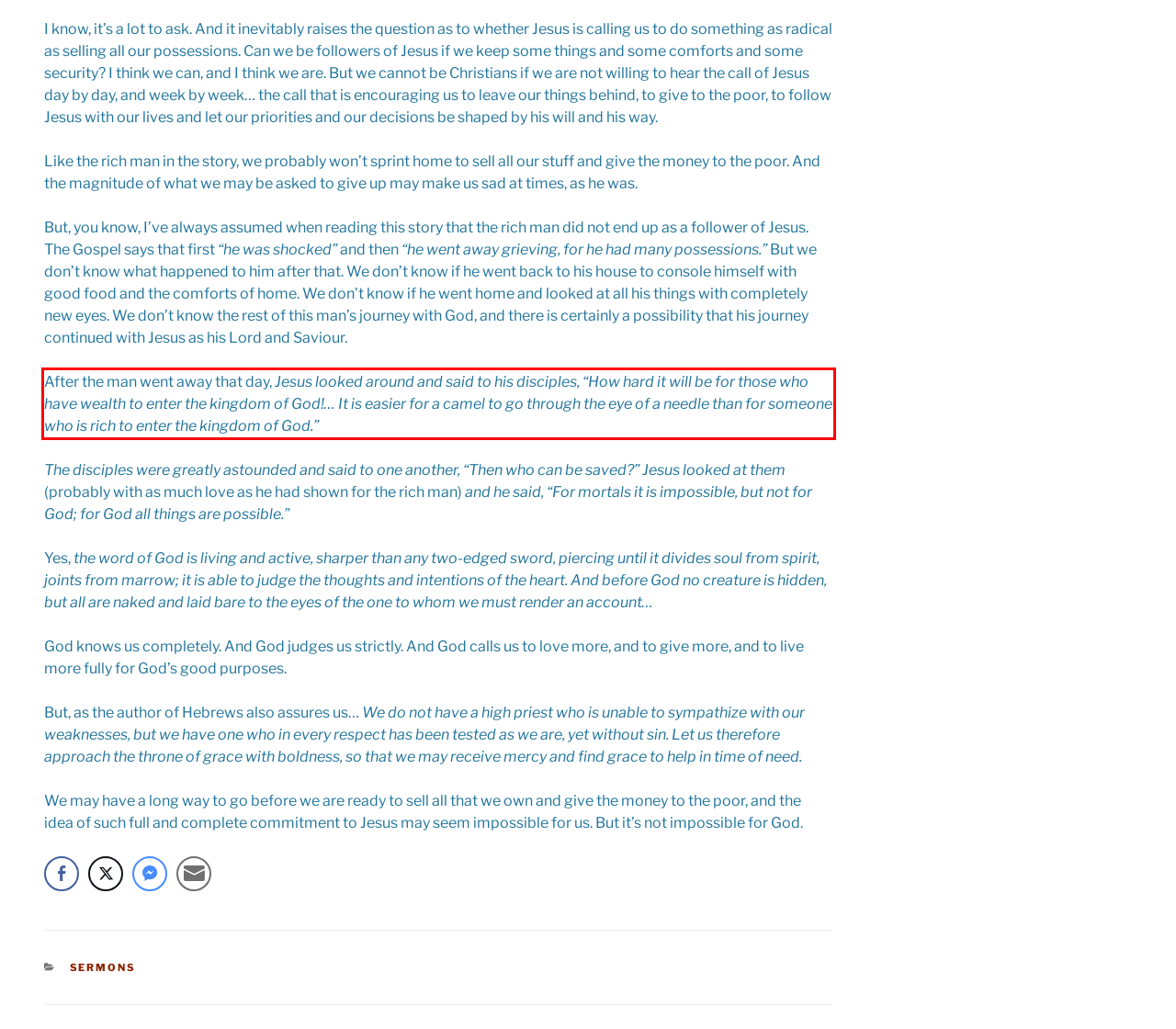In the screenshot of the webpage, find the red bounding box and perform OCR to obtain the text content restricted within this red bounding box.

After the man went away that day, Jesus looked around and said to his disciples, “How hard it will be for those who have wealth to enter the kingdom of God!… It is easier for a camel to go through the eye of a needle than for someone who is rich to enter the kingdom of God.”